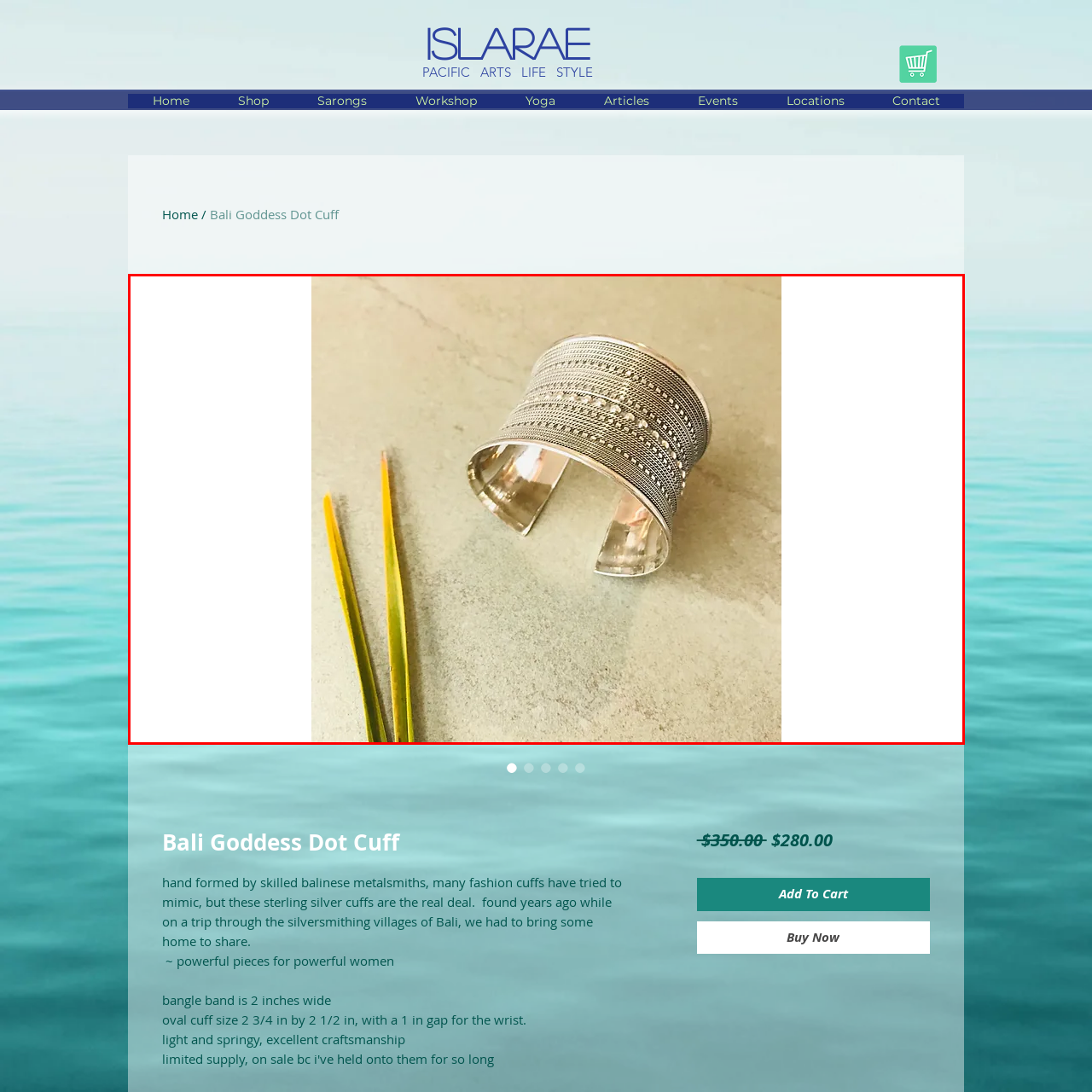Observe the section highlighted in yellow, What is the original price of the cuff? 
Please respond using a single word or phrase.

$350.00